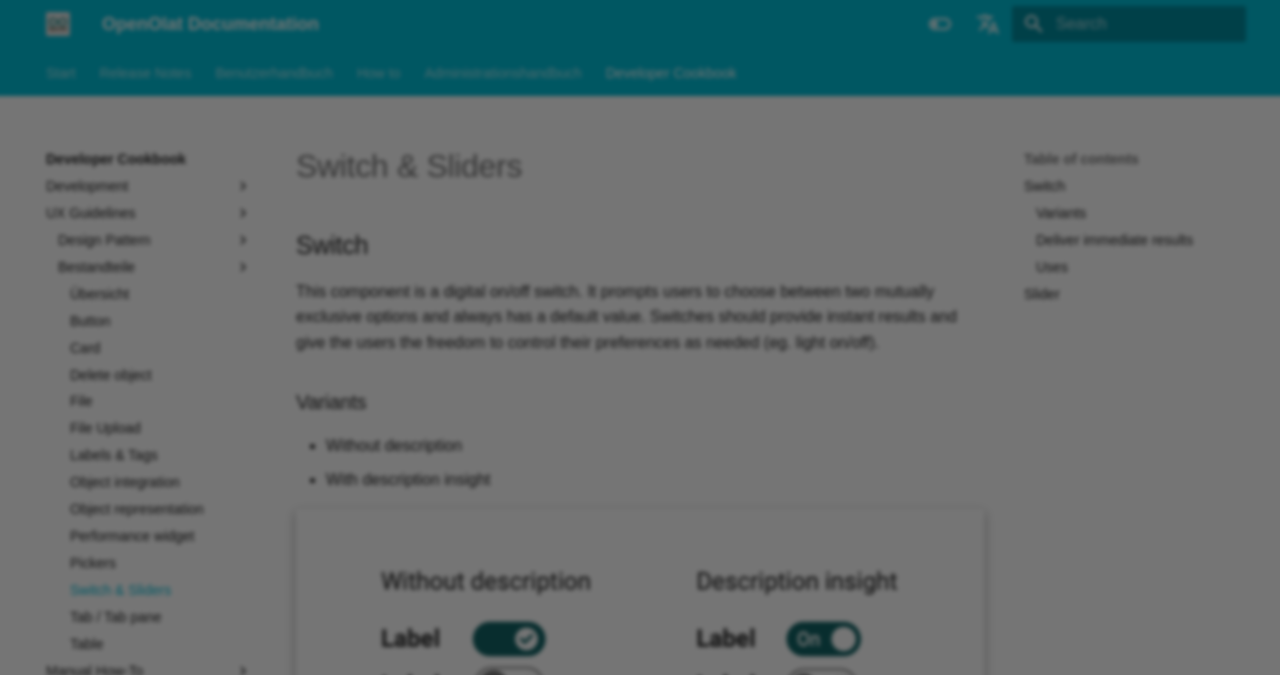Using the details in the image, give a detailed response to the question below:
What is the purpose of the switch component?

The switch component is a digital on/off switch that prompts users to choose between two mutually exclusive options and always has a default value. It provides instant results and gives users the freedom to control their preferences as needed.